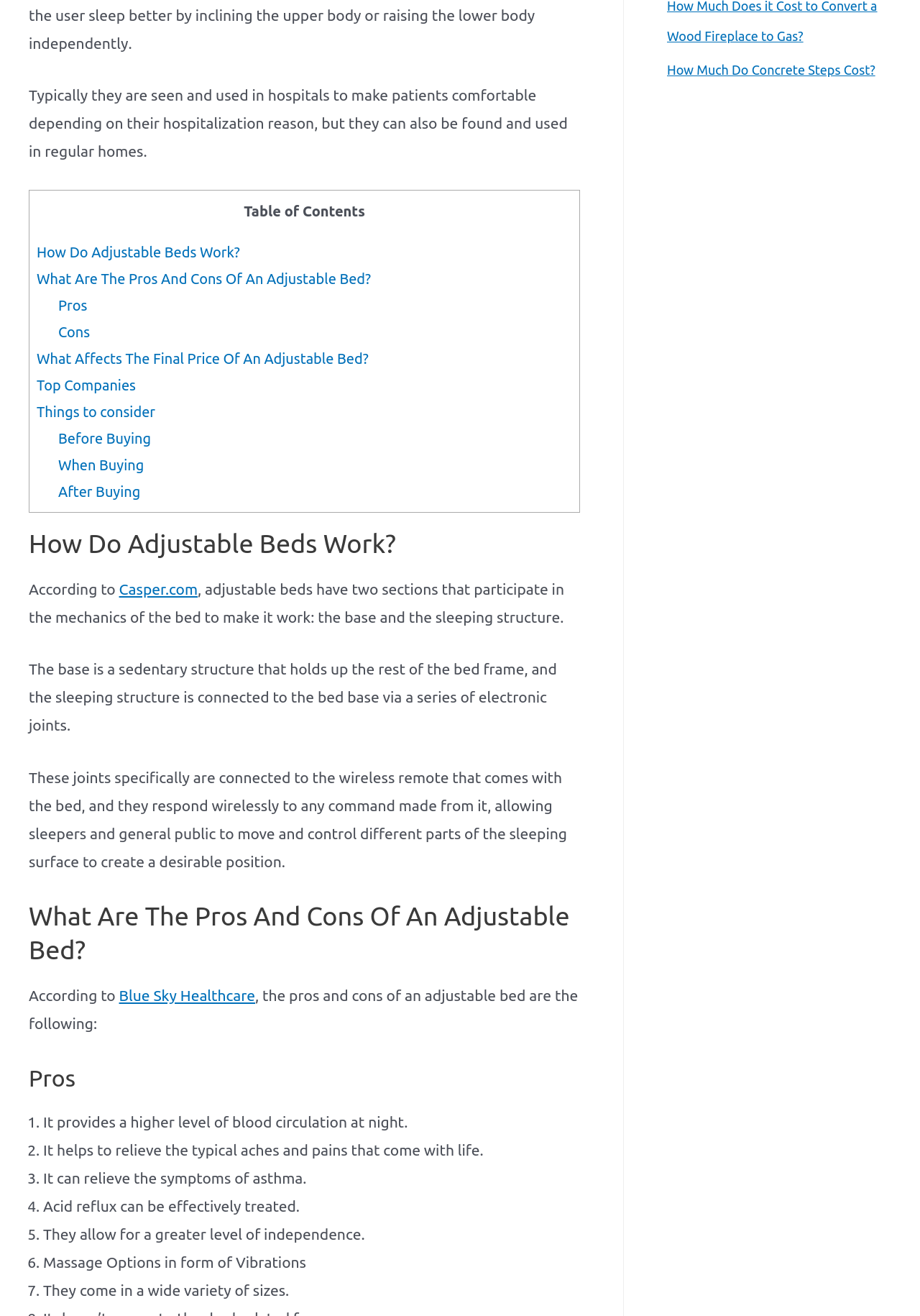Give the bounding box coordinates for the element described by: "Things to consider".

[0.04, 0.307, 0.169, 0.319]